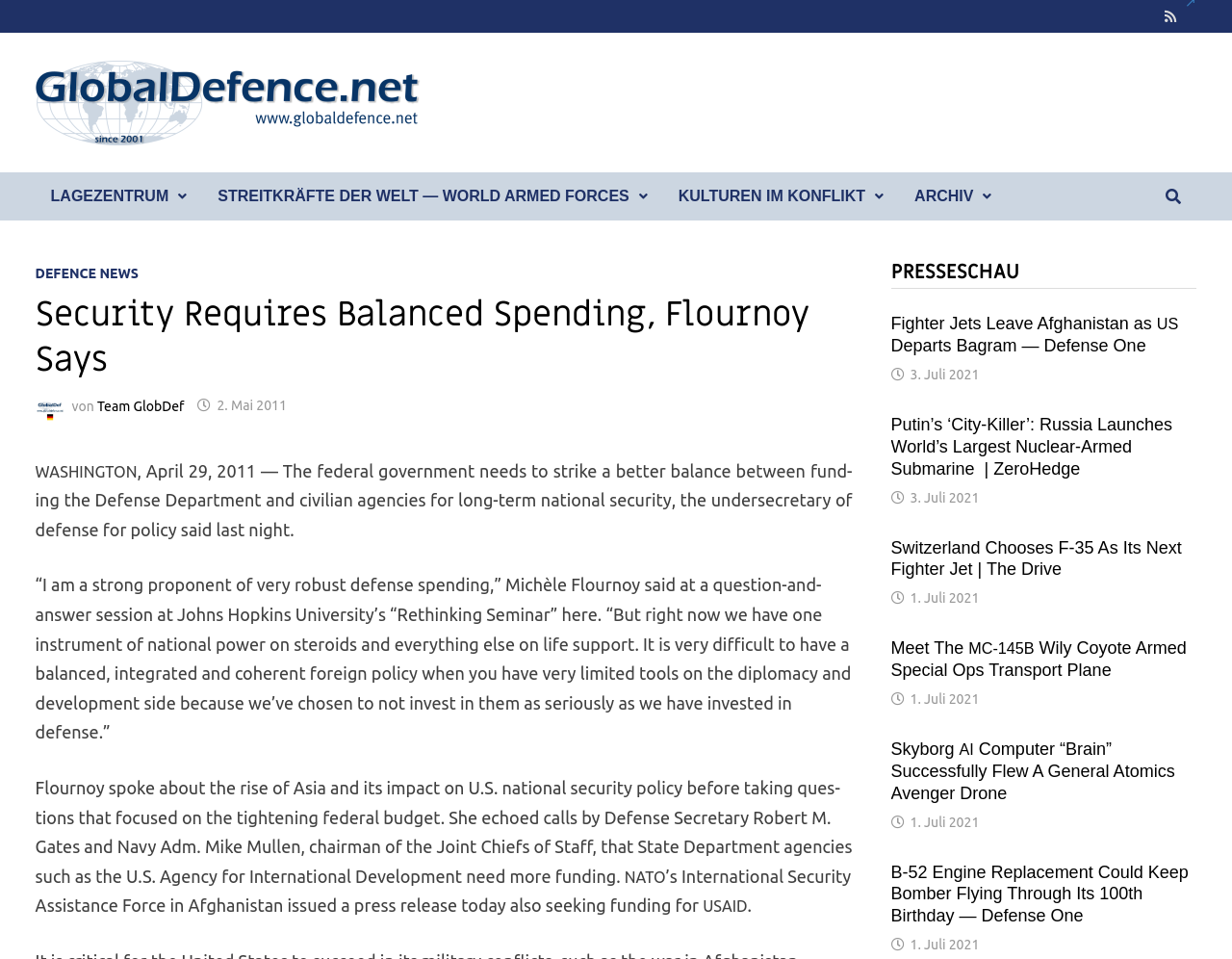Given the description 1. Juli 20211. Juli 2021, predict the bounding box coordinates of the UI element. Ensure the coordinates are in the format (top-left x, top-left y, bottom-right x, bottom-right y) and all values are between 0 and 1.

[0.739, 0.977, 0.795, 0.993]